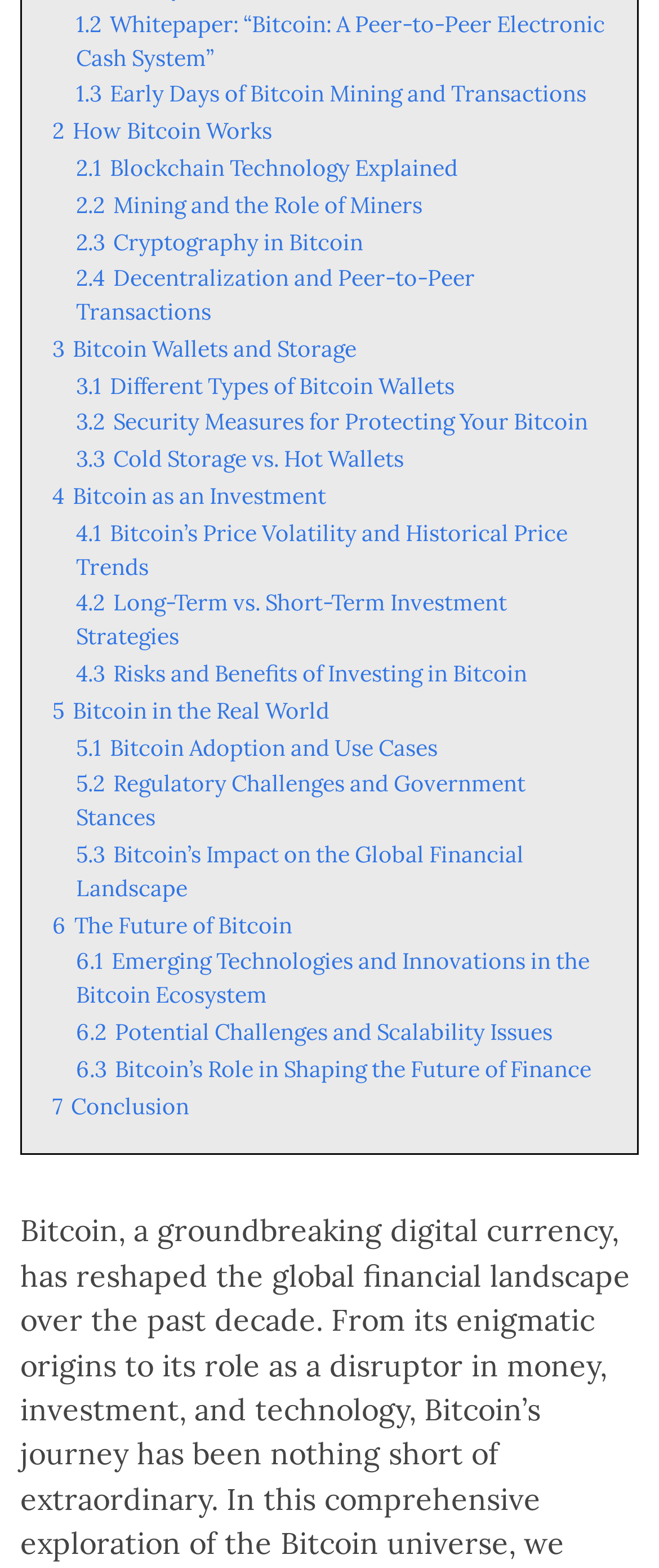How many subtopics are under 'Bitcoin as an Investment'?
Look at the image and answer the question with a single word or phrase.

3